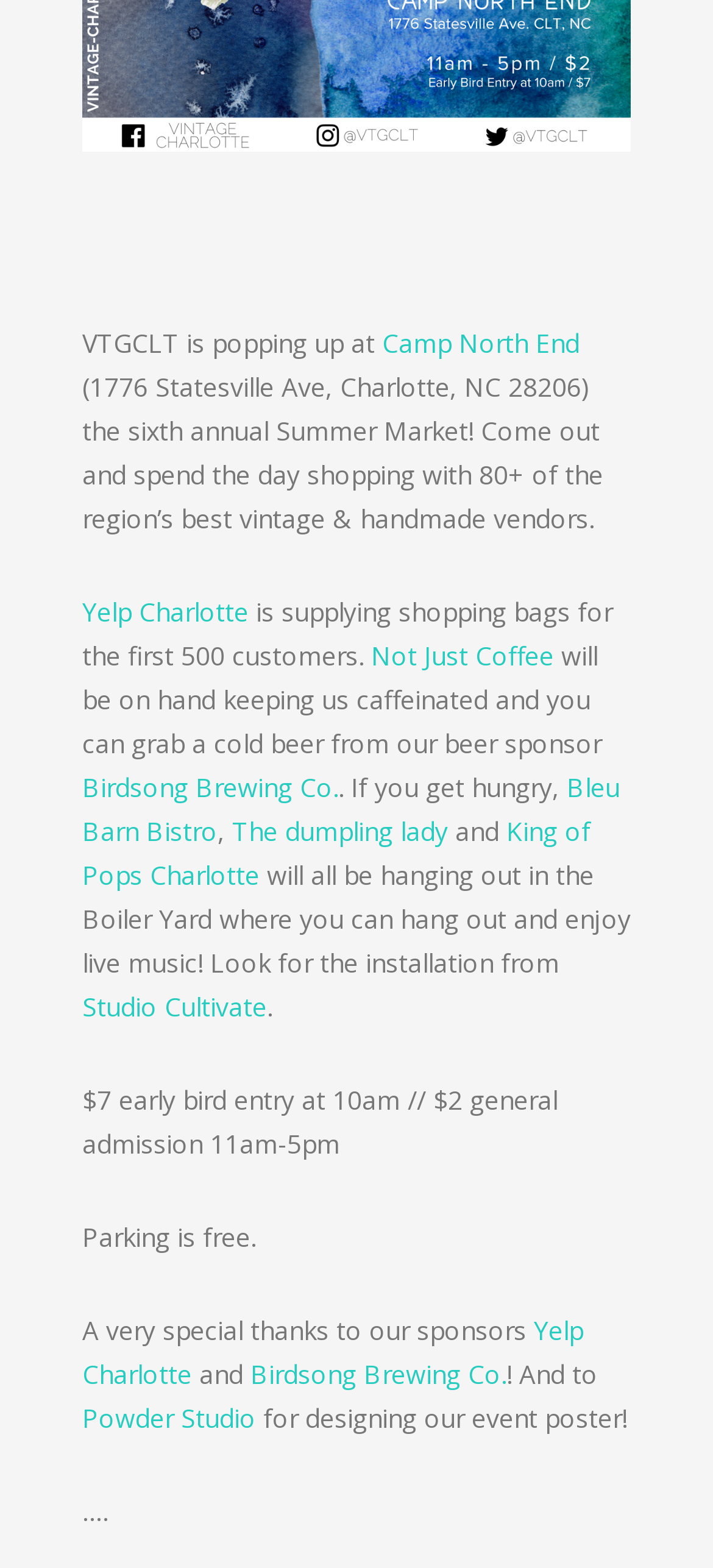Please find the bounding box coordinates of the element that needs to be clicked to perform the following instruction: "Check out Not Just Coffee". The bounding box coordinates should be four float numbers between 0 and 1, represented as [left, top, right, bottom].

[0.521, 0.406, 0.777, 0.429]